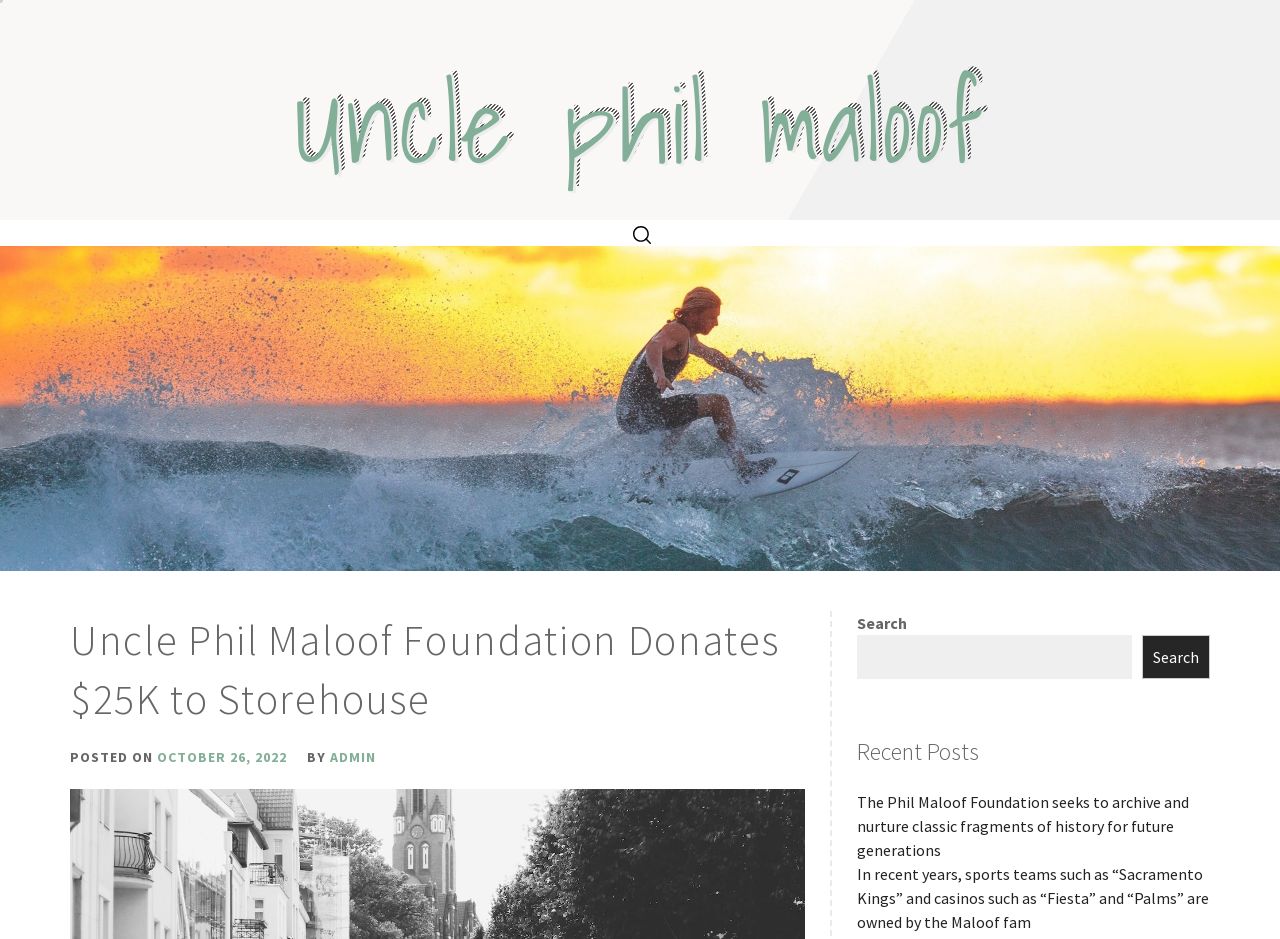Identify the bounding box of the HTML element described here: "October 26, 2022March 17, 2023". Provide the coordinates as four float numbers between 0 and 1: [left, top, right, bottom].

[0.123, 0.796, 0.224, 0.815]